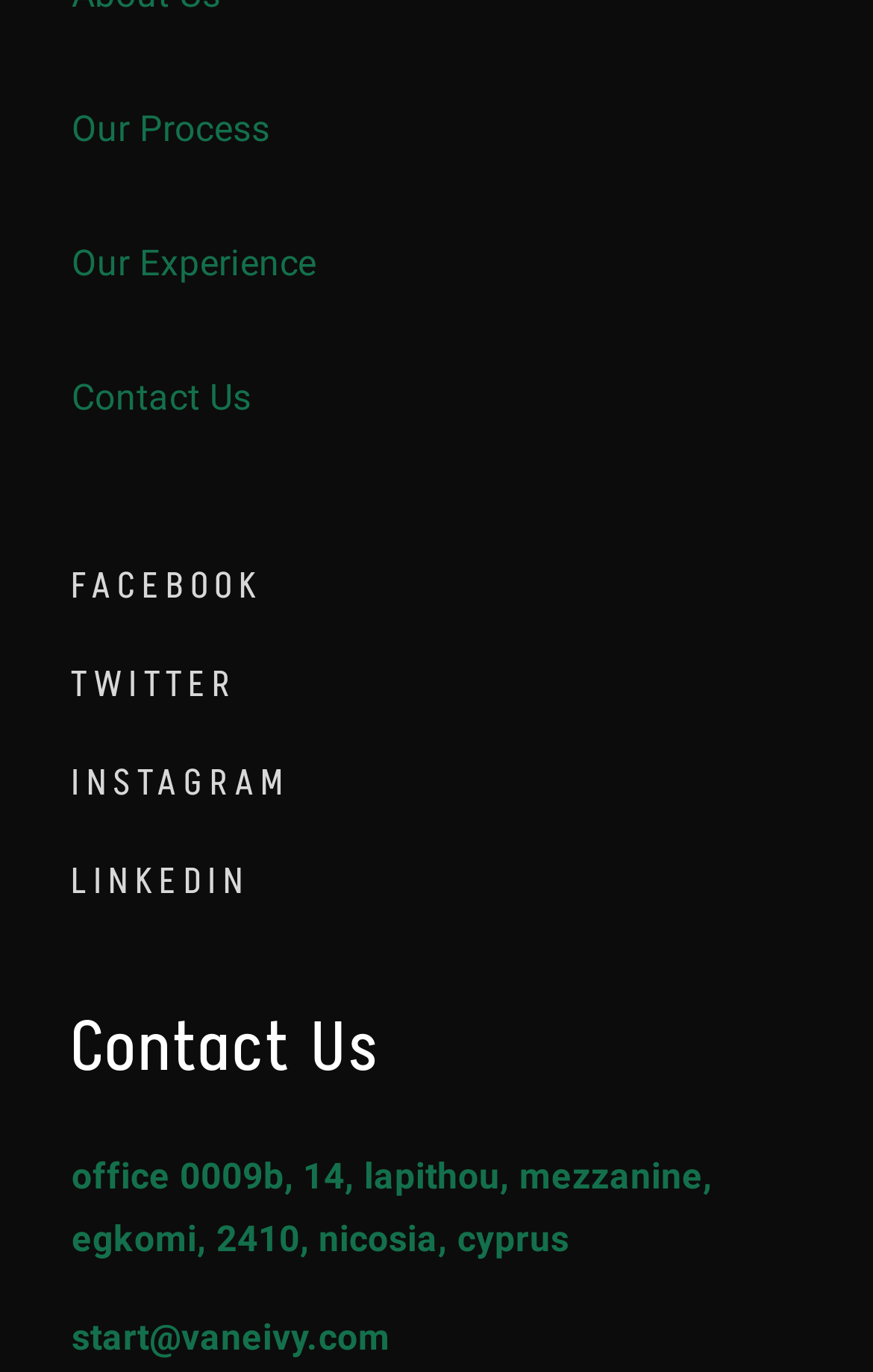Using the image as a reference, answer the following question in as much detail as possible:
What is the company's office location?

I found the company's office location by looking at the static text element that contains the address, which is 'office 0009b, 14, lapithou, mezzanine, egkomi, 2410, nicosia, cyprus'. From this text, I extracted the city and country, which is Nicosia, Cyprus.